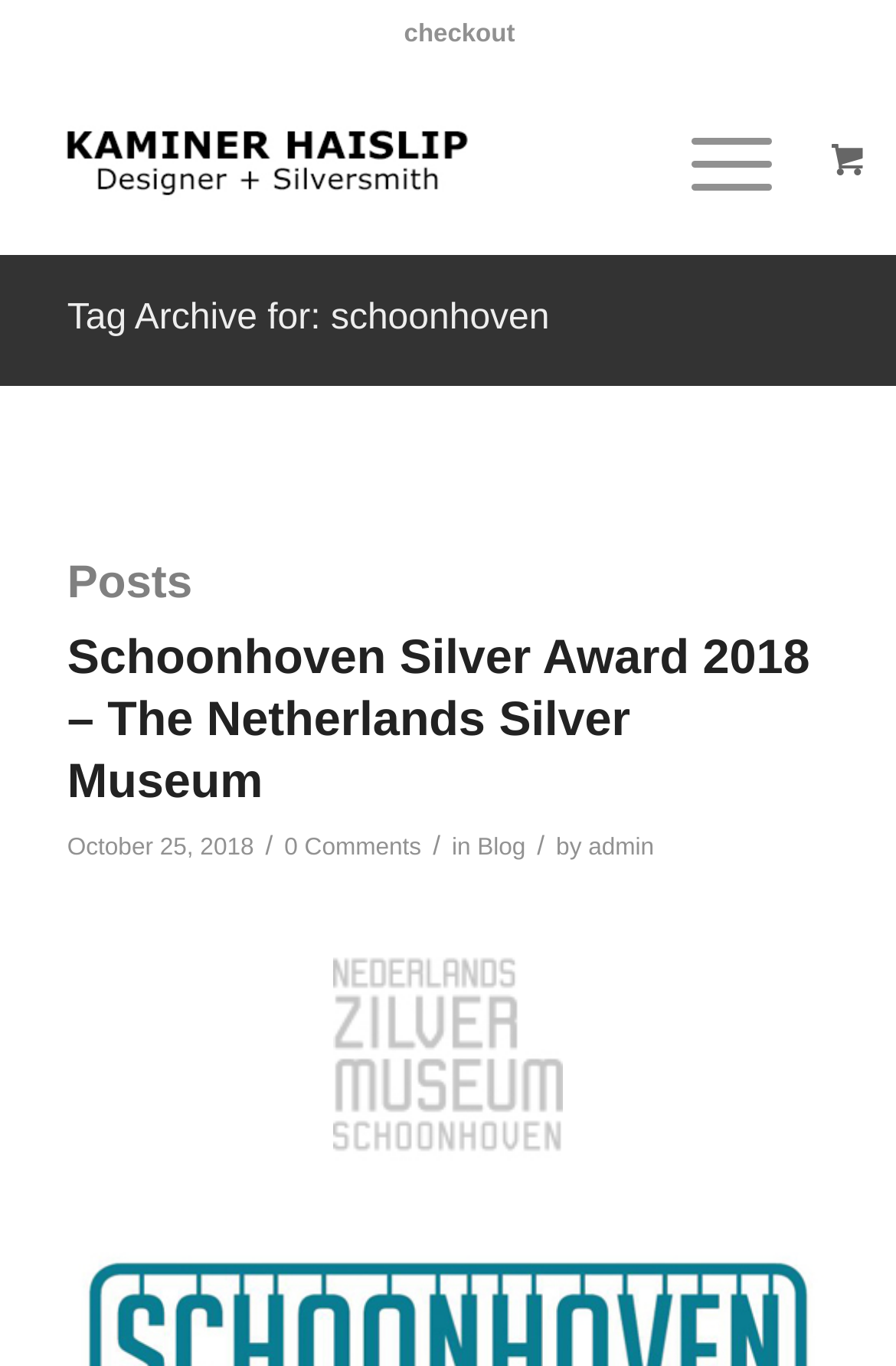Give a short answer to this question using one word or a phrase:
What is the date of the post?

October 25, 2018